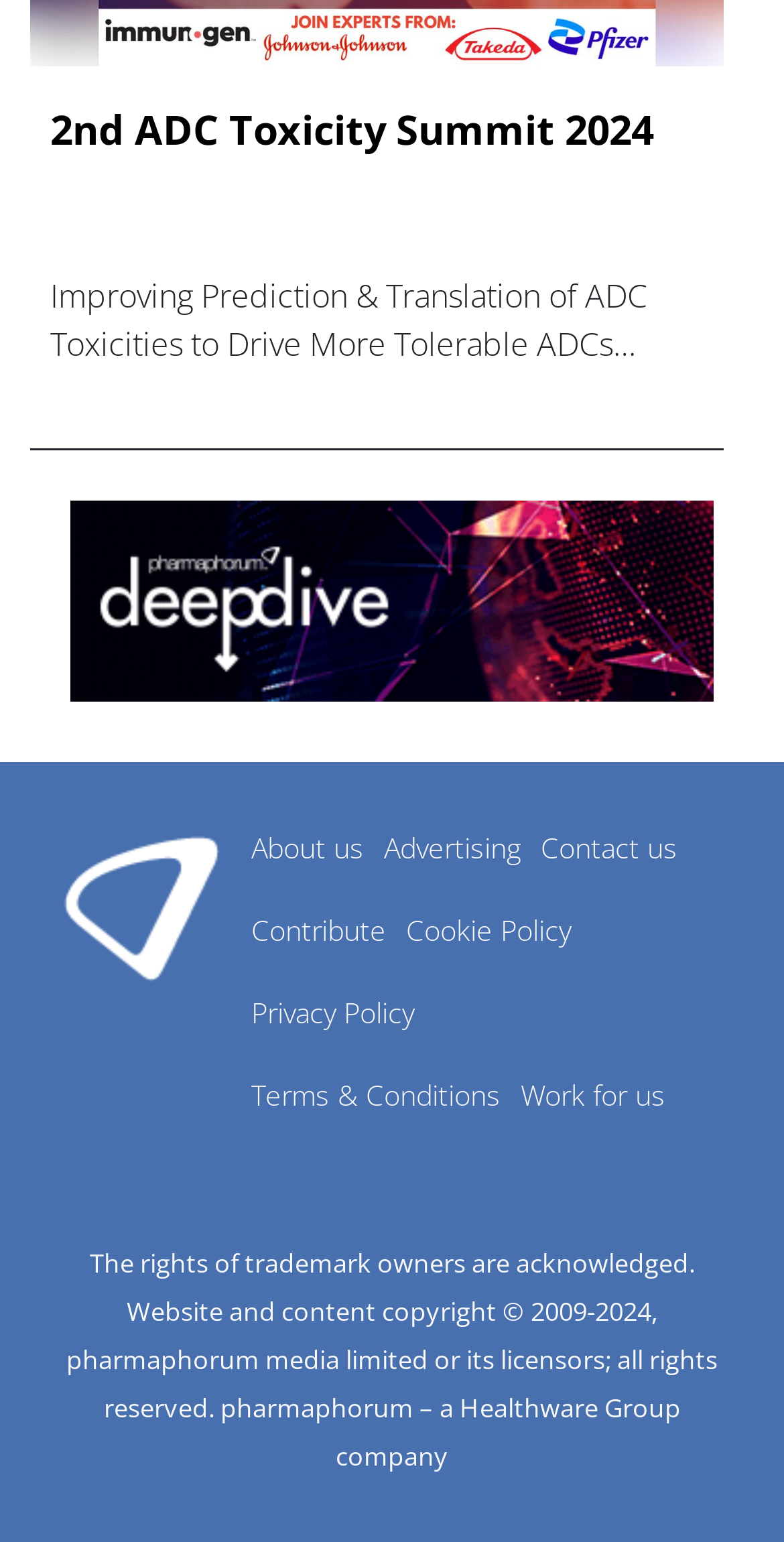Specify the bounding box coordinates of the area to click in order to execute this command: 'Read about 'About us''. The coordinates should consist of four float numbers ranging from 0 to 1, and should be formatted as [left, top, right, bottom].

[0.308, 0.536, 0.477, 0.57]